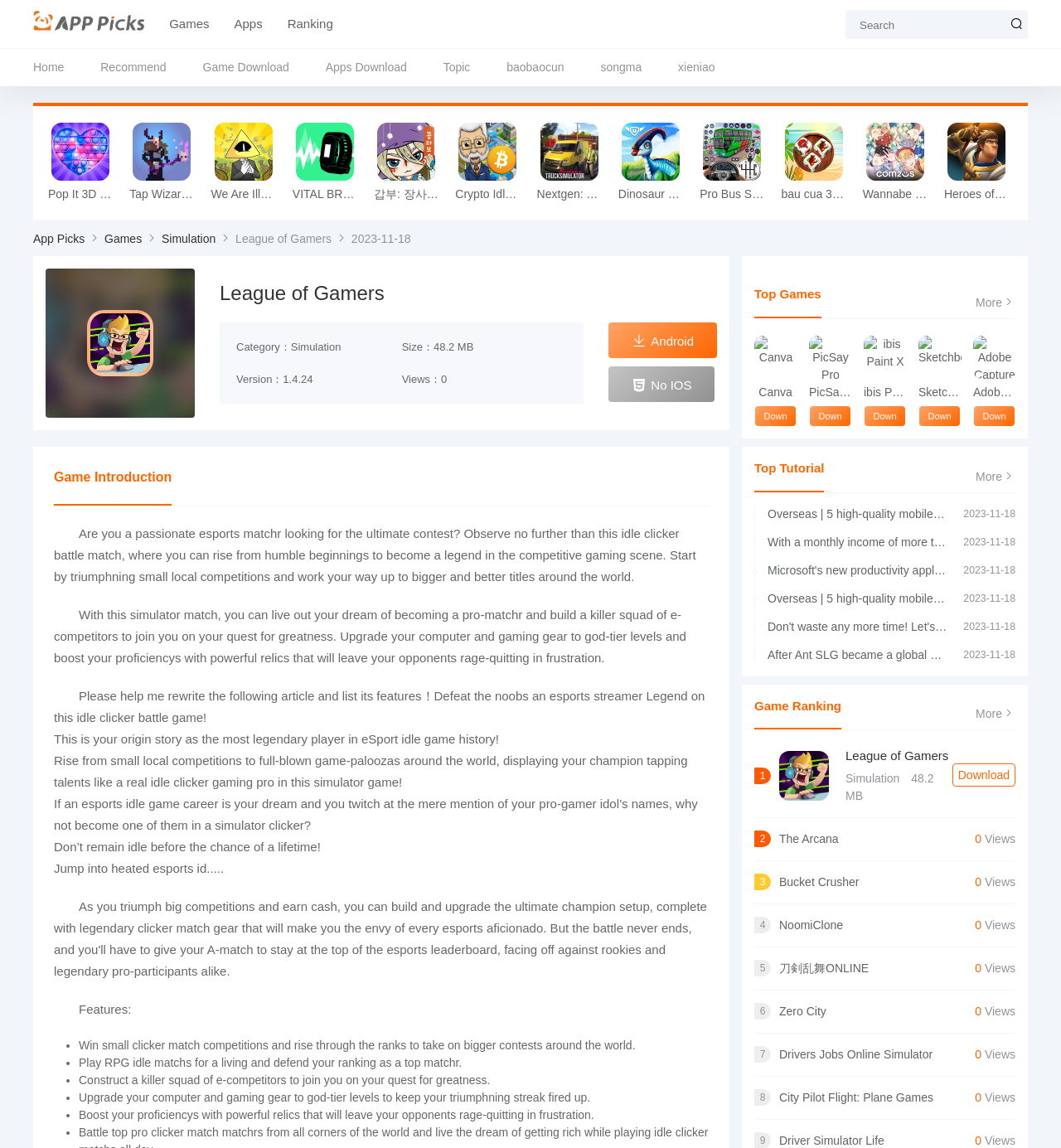Locate the bounding box coordinates of the clickable area needed to fulfill the instruction: "View Game Introduction".

[0.051, 0.409, 0.162, 0.422]